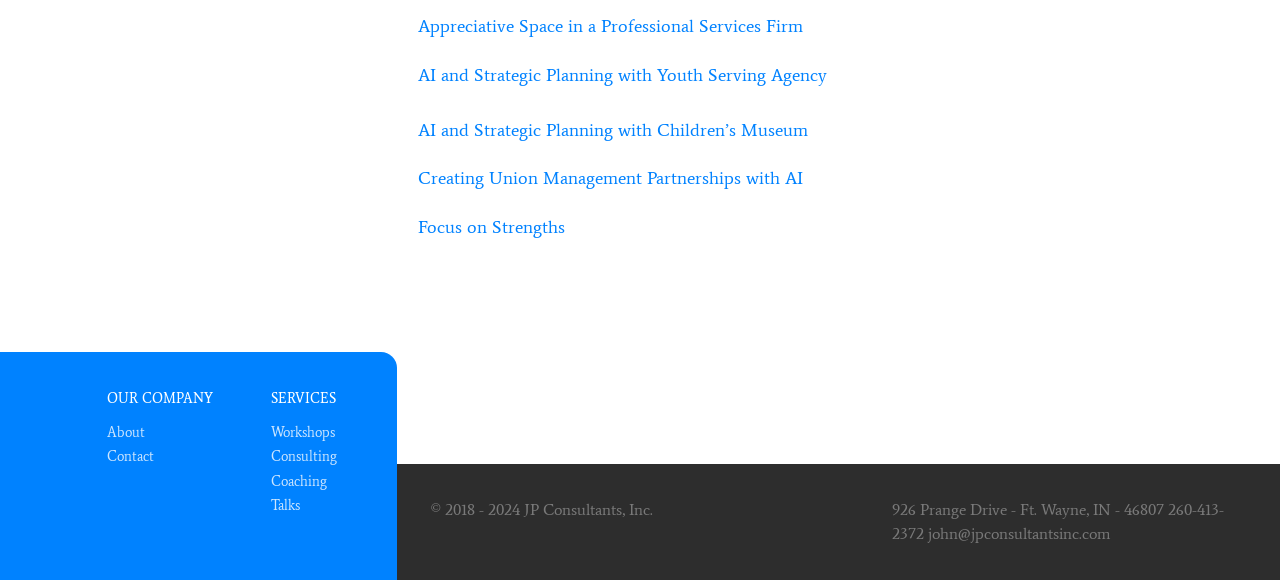Find the bounding box coordinates of the area to click in order to follow the instruction: "explore Workshops services".

[0.212, 0.729, 0.262, 0.76]